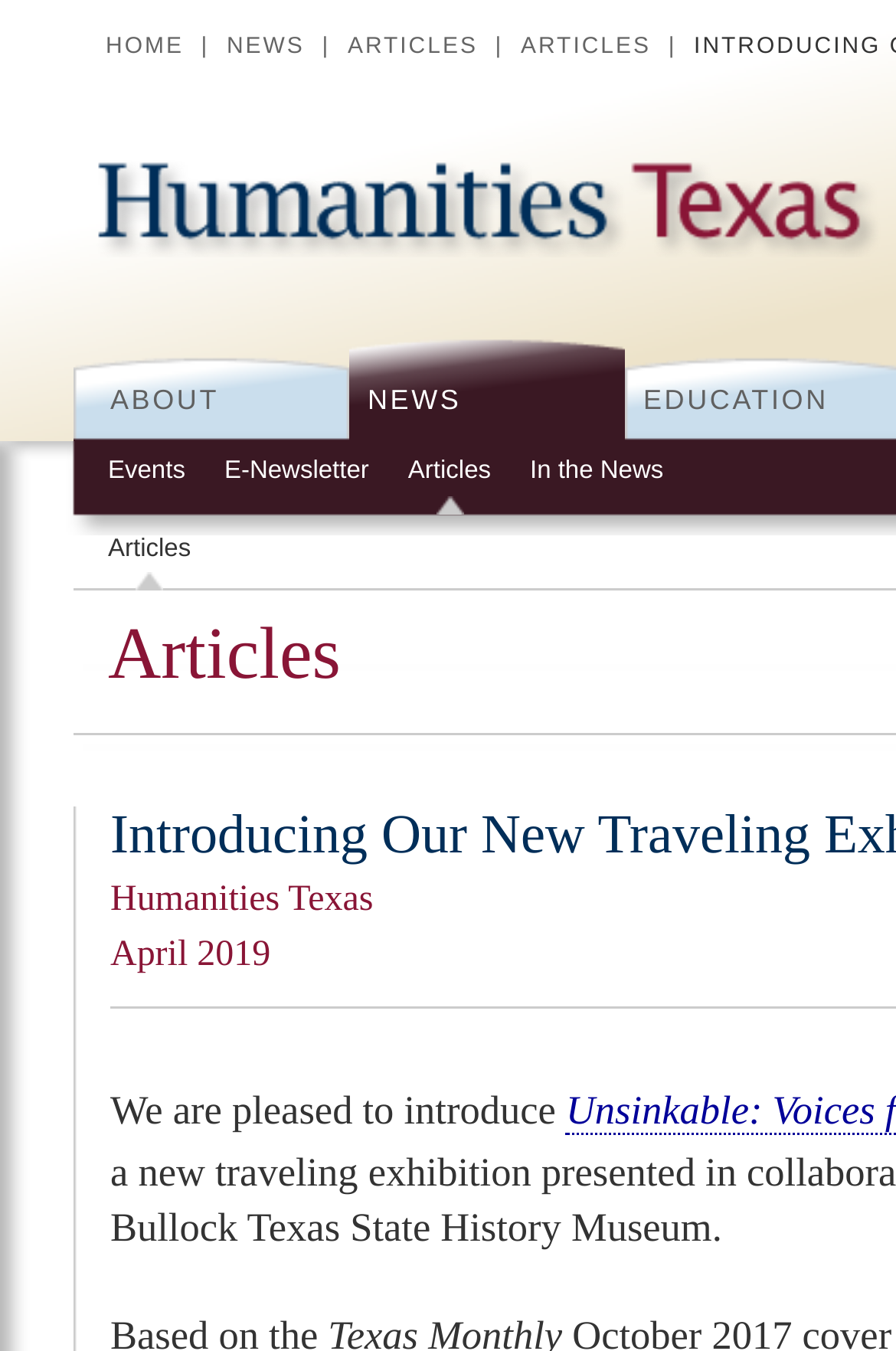Find the bounding box coordinates of the clickable area required to complete the following action: "browse Events".

[0.121, 0.338, 0.207, 0.359]